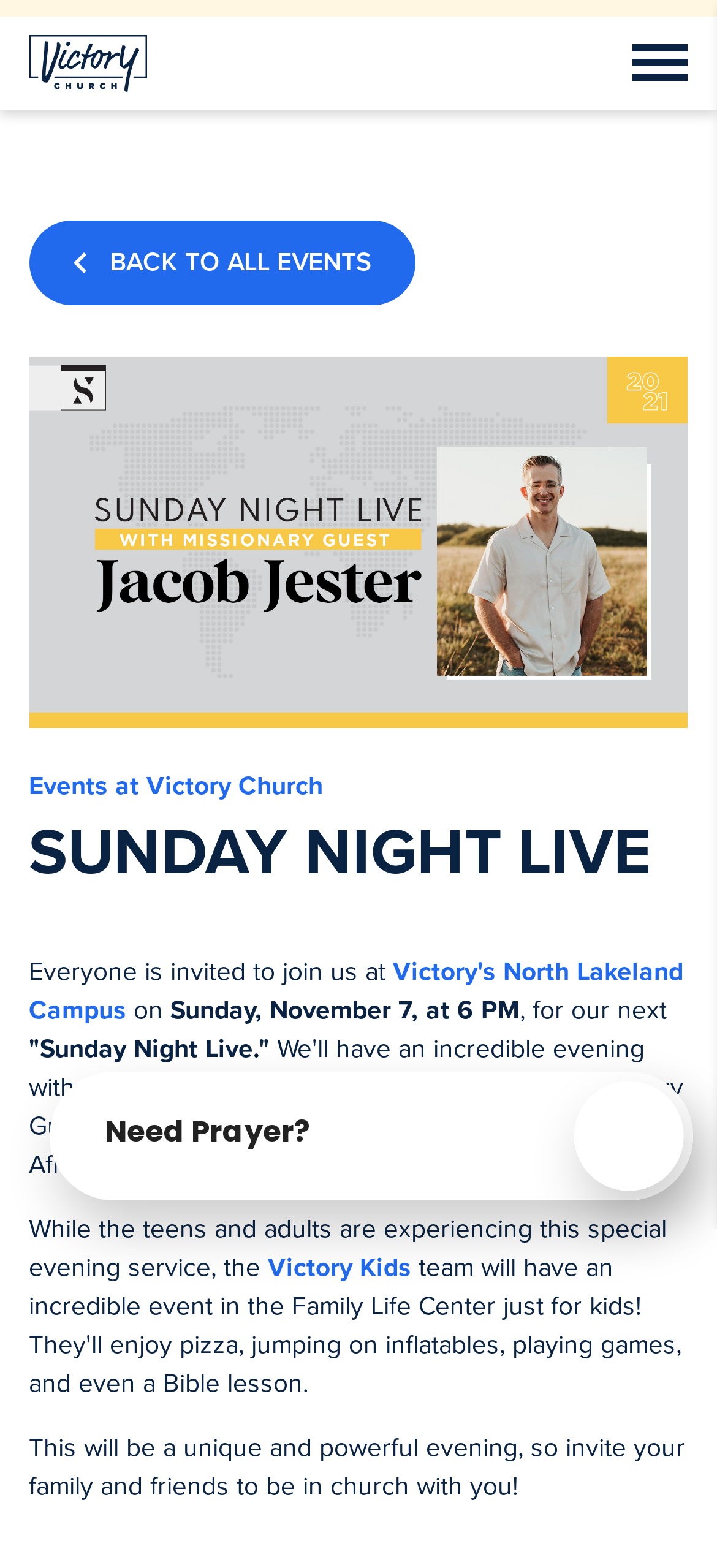Where is the event located?
From the details in the image, answer the question comprehensively.

The event location is 'Victory's North Lakeland Campus' as mentioned in the text 'Everyone is invited to join us at Victory's North Lakeland Campus...' on the webpage.